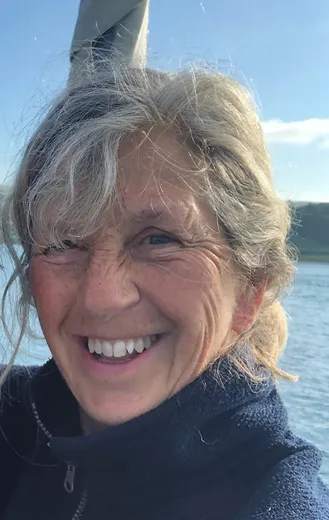Describe all elements and aspects of the image.

The image features a woman with a joyful expression, smiling brightly against a picturesque maritime backdrop. Her hair, touched with silver, frames her face, subtly highlighting her natural features and warmth. She is dressed in a dark, cozy jacket, suggesting comfort and readiness for a day outdoors. The scene captures a sunny day on the water, emphasizing a sense of freedom and happiness. This image is part of a narrative journey illustrating the life and experiences of Margie Chavasse, a Kinesiologist and Nutritionist, who shares her personal story and dedication to helping others navigate their health challenges through her work.